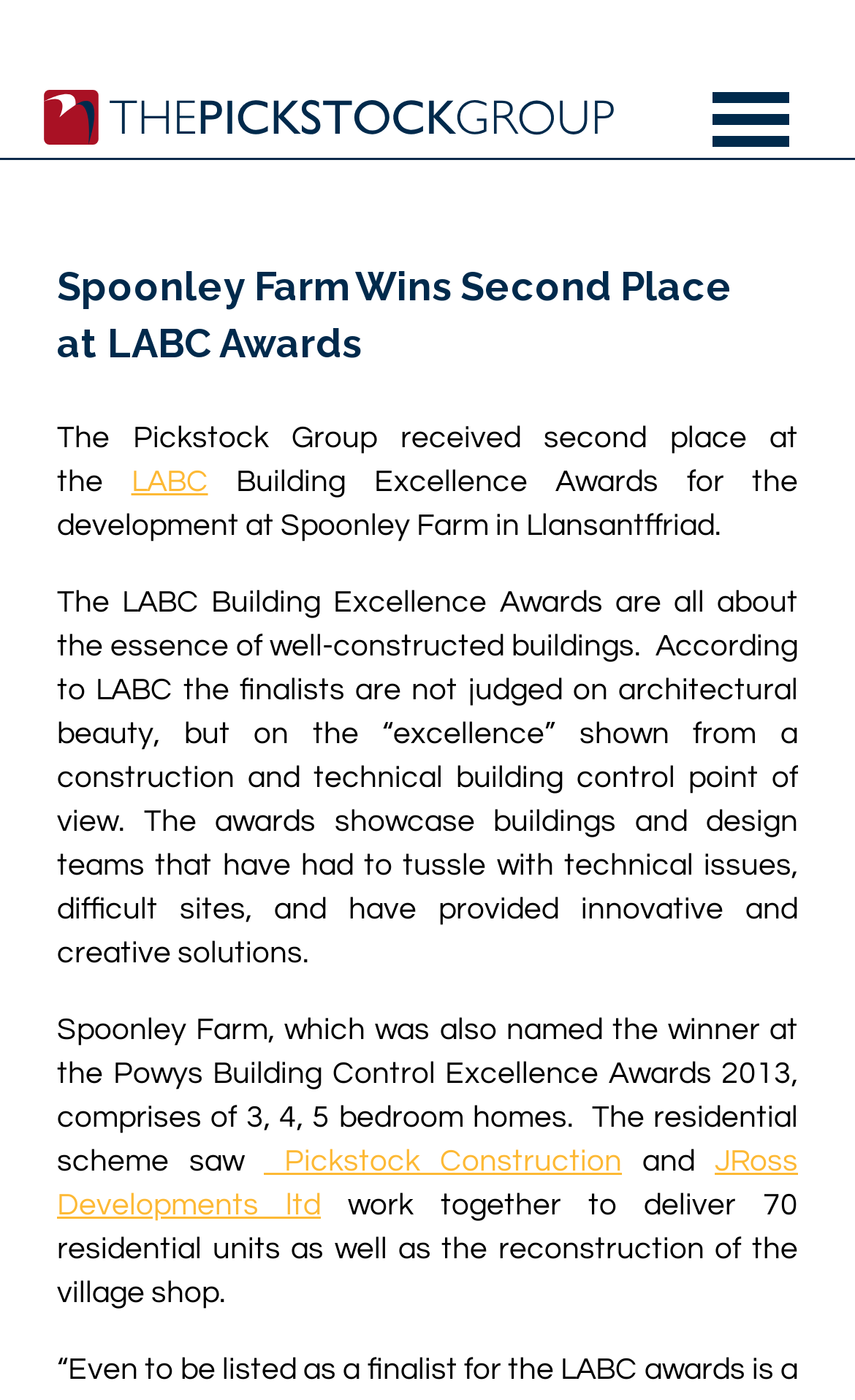How many bedroom homes are available in Spoonley Farm?
Please use the visual content to give a single word or phrase answer.

3, 4, 5